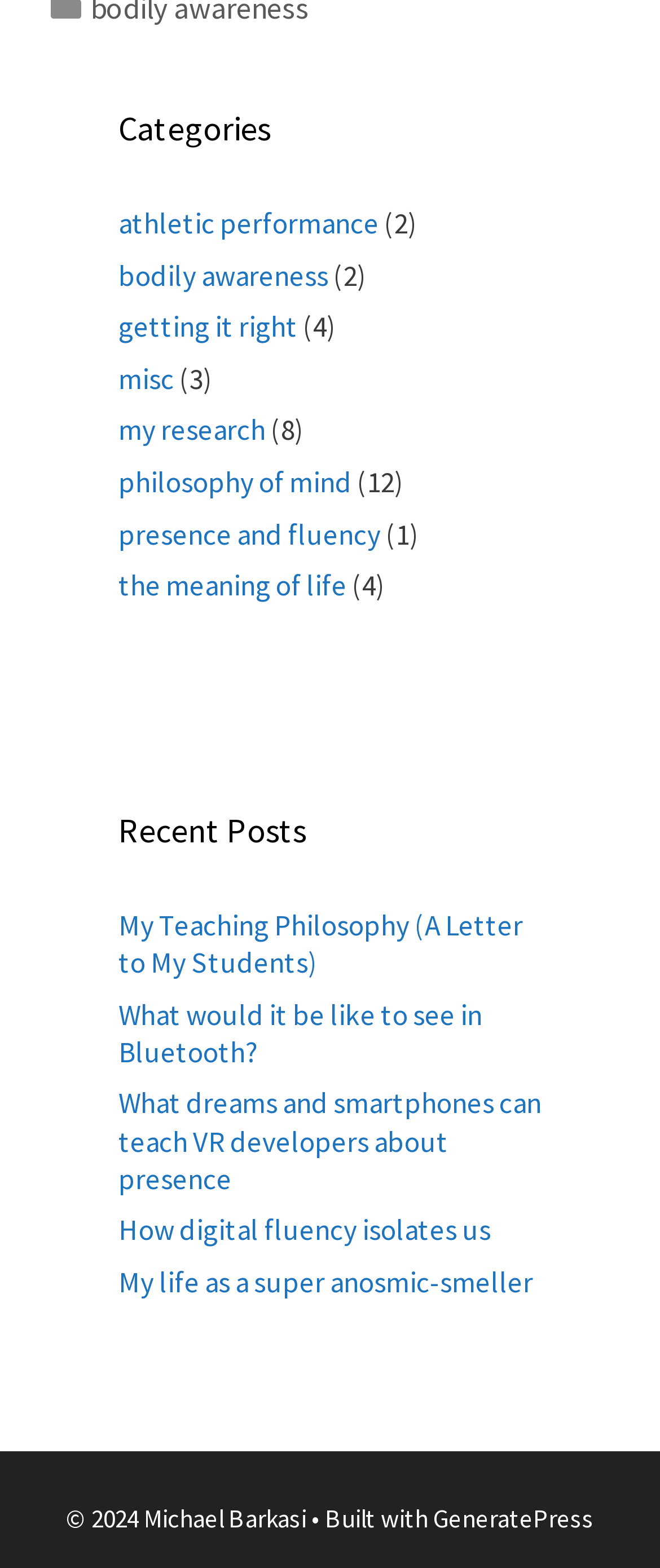Find and provide the bounding box coordinates for the UI element described with: "my research".

[0.179, 0.263, 0.403, 0.286]